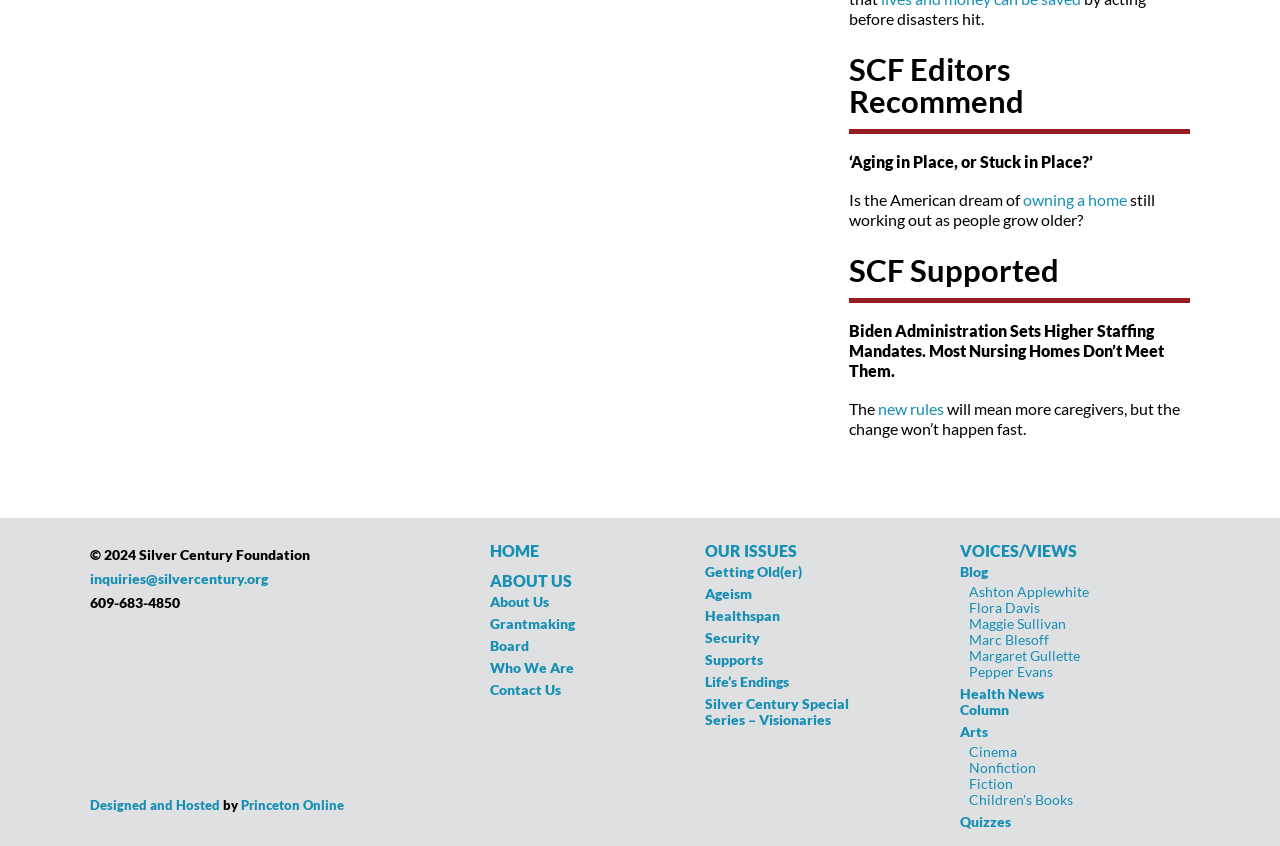How many links are in the 'OUR ISSUES' section?
Please look at the screenshot and answer using one word or phrase.

6